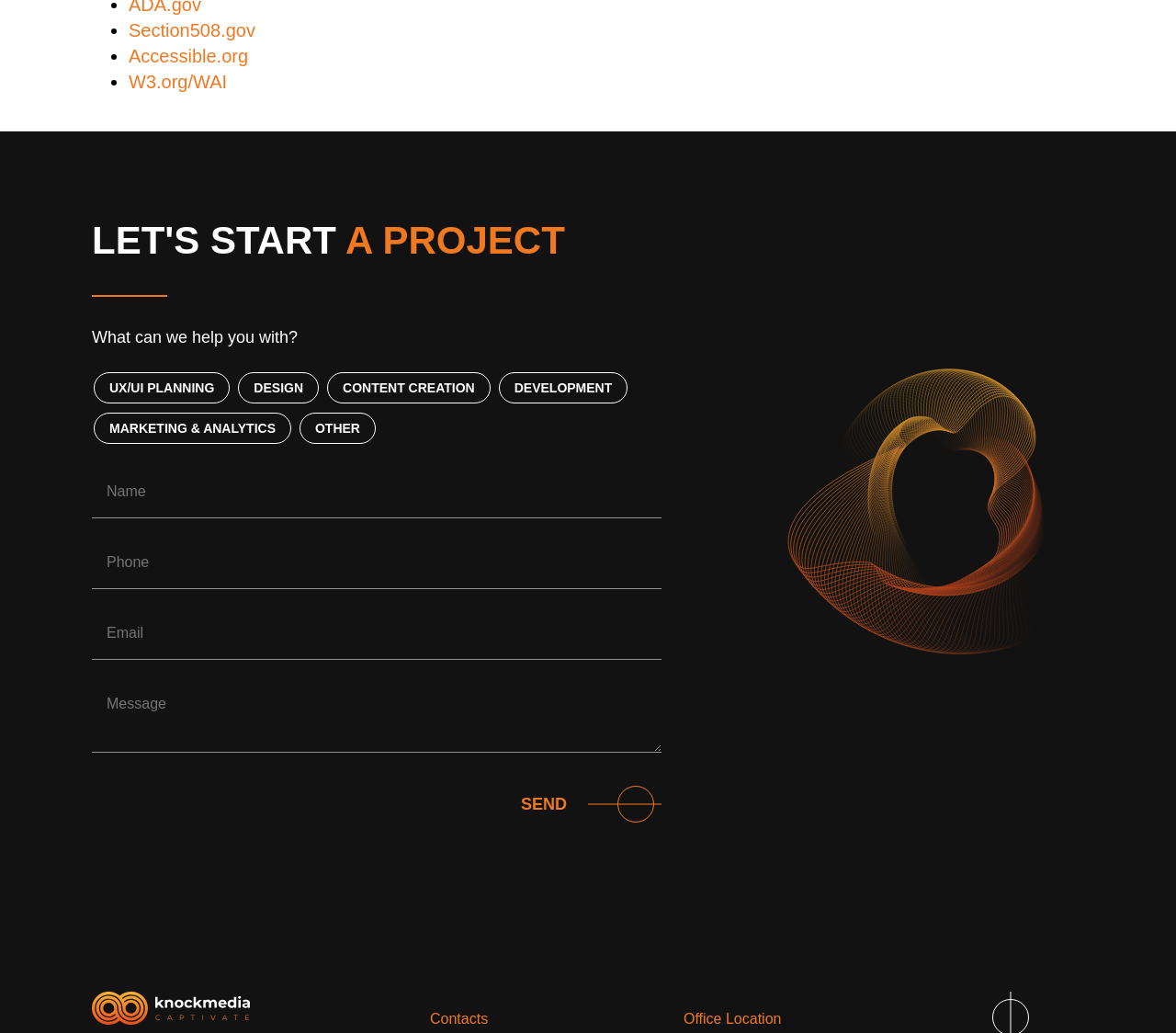What is the text of the first link?
By examining the image, provide a one-word or phrase answer.

Section508.gov